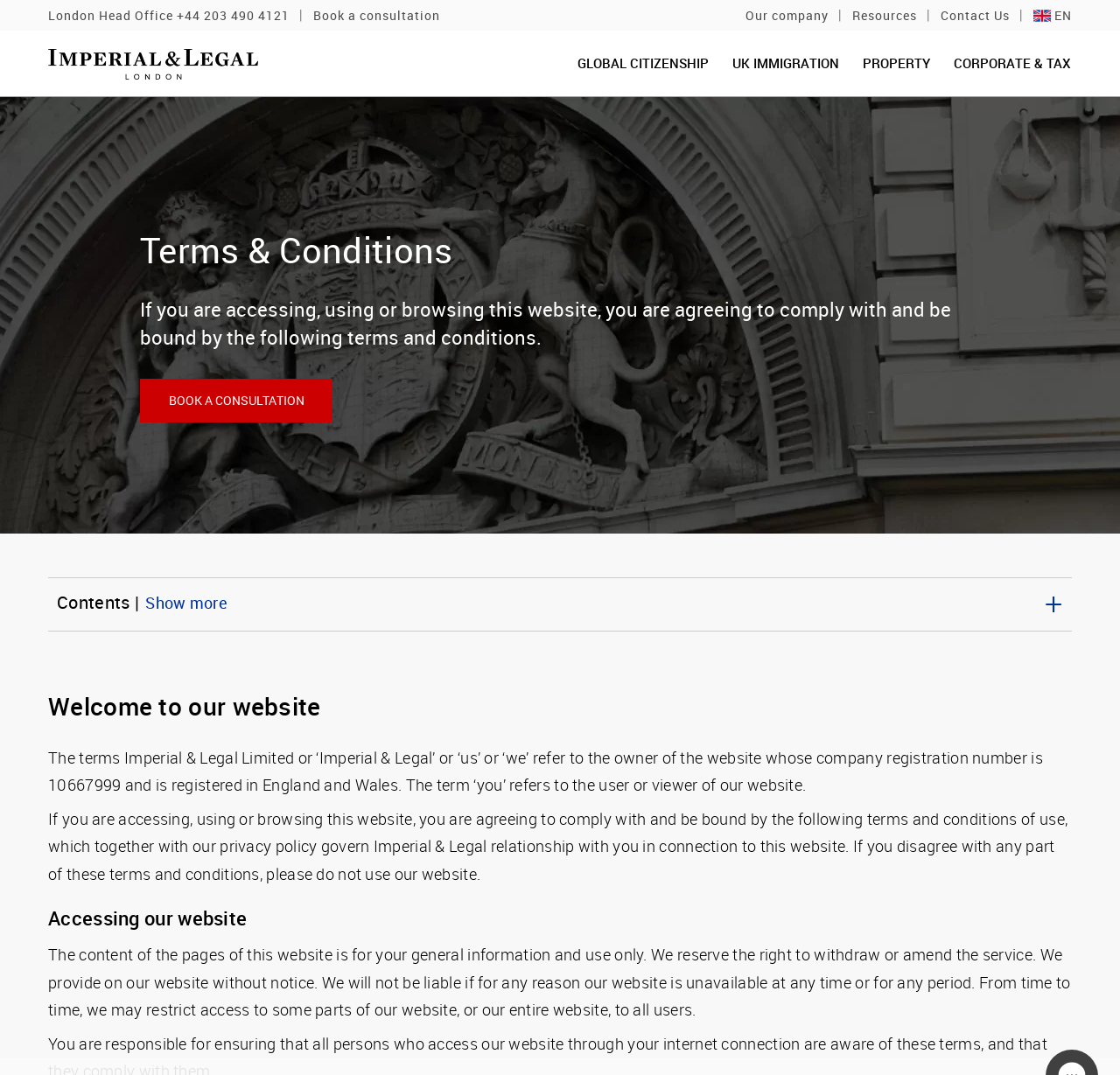Kindly determine the bounding box coordinates for the clickable area to achieve the given instruction: "Visit Our company page".

[0.666, 0.002, 0.74, 0.025]